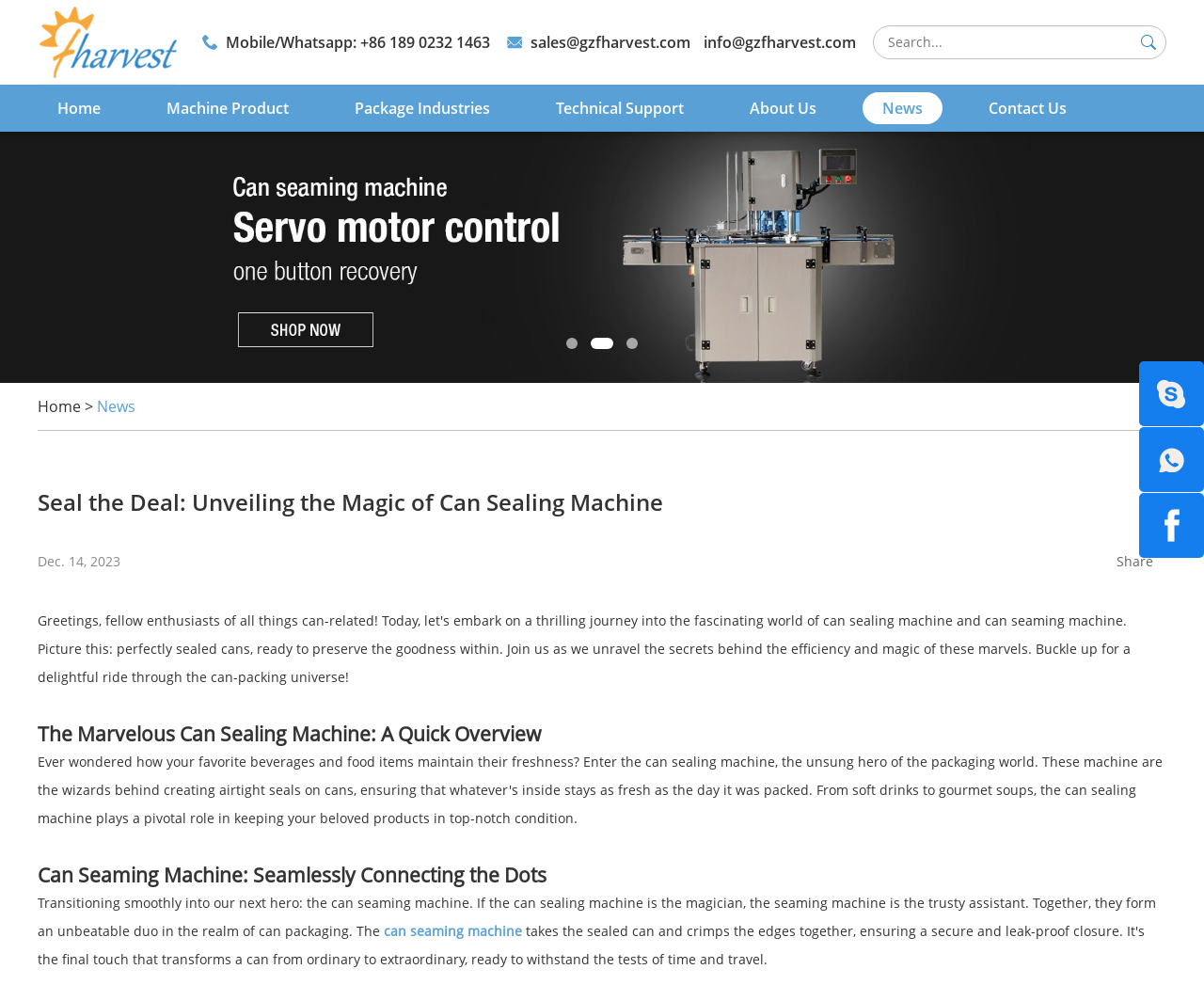What is the relationship between the can sealing machine and the can seaming machine?
Please provide a single word or phrase answer based on the image.

They form an unbeatable duo